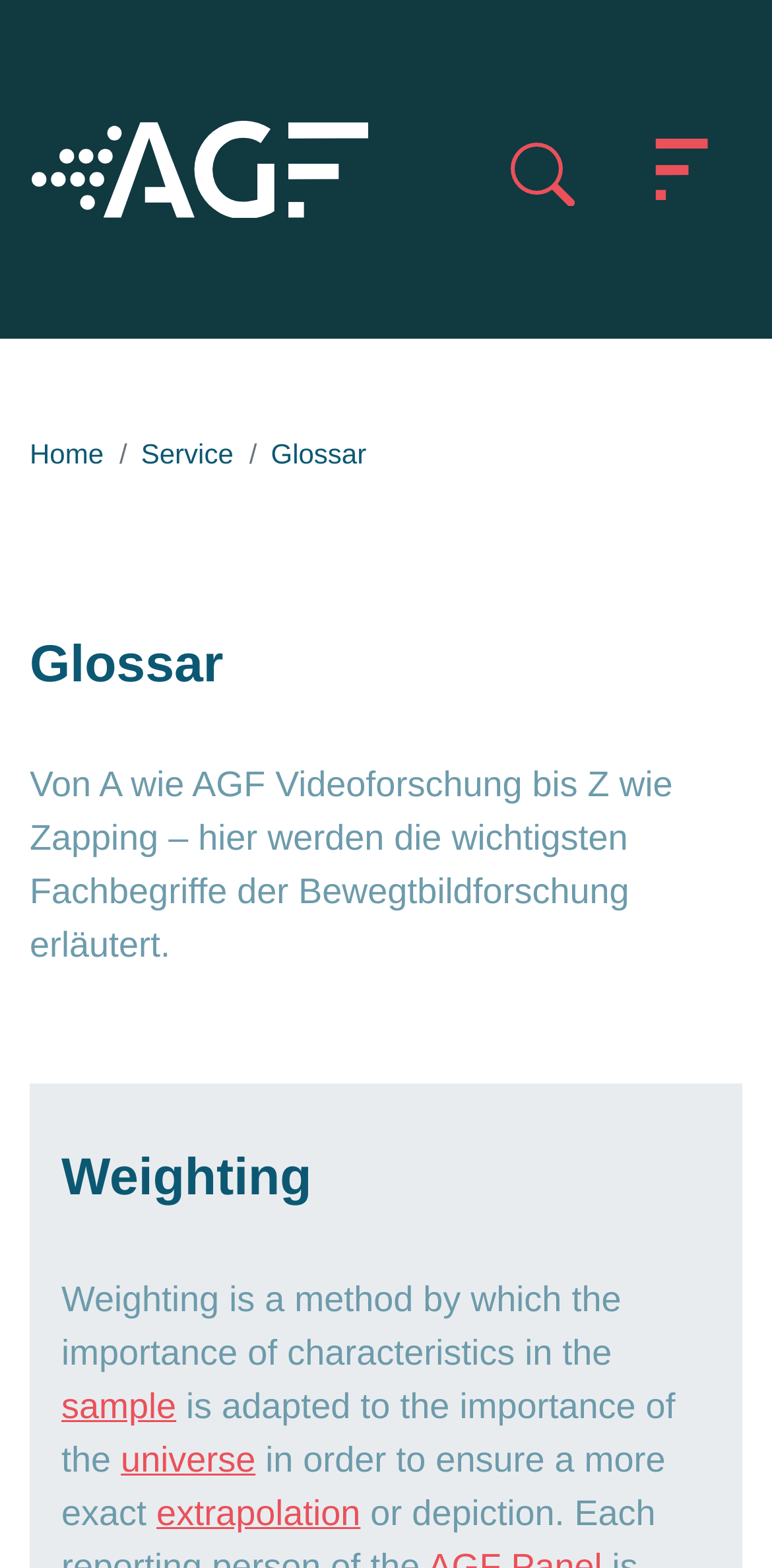What is the purpose of the webpage?
Please respond to the question with as much detail as possible.

Based on the webpage content, it appears that the purpose of the webpage is to provide explanations for various terms related to video research, as indicated by the static text 'Von A wie AGF Videoforschung bis Z wie Zapping – hier werden die wichtigsten Fachbegriffe der Bewegtbildforschung erläutert.'